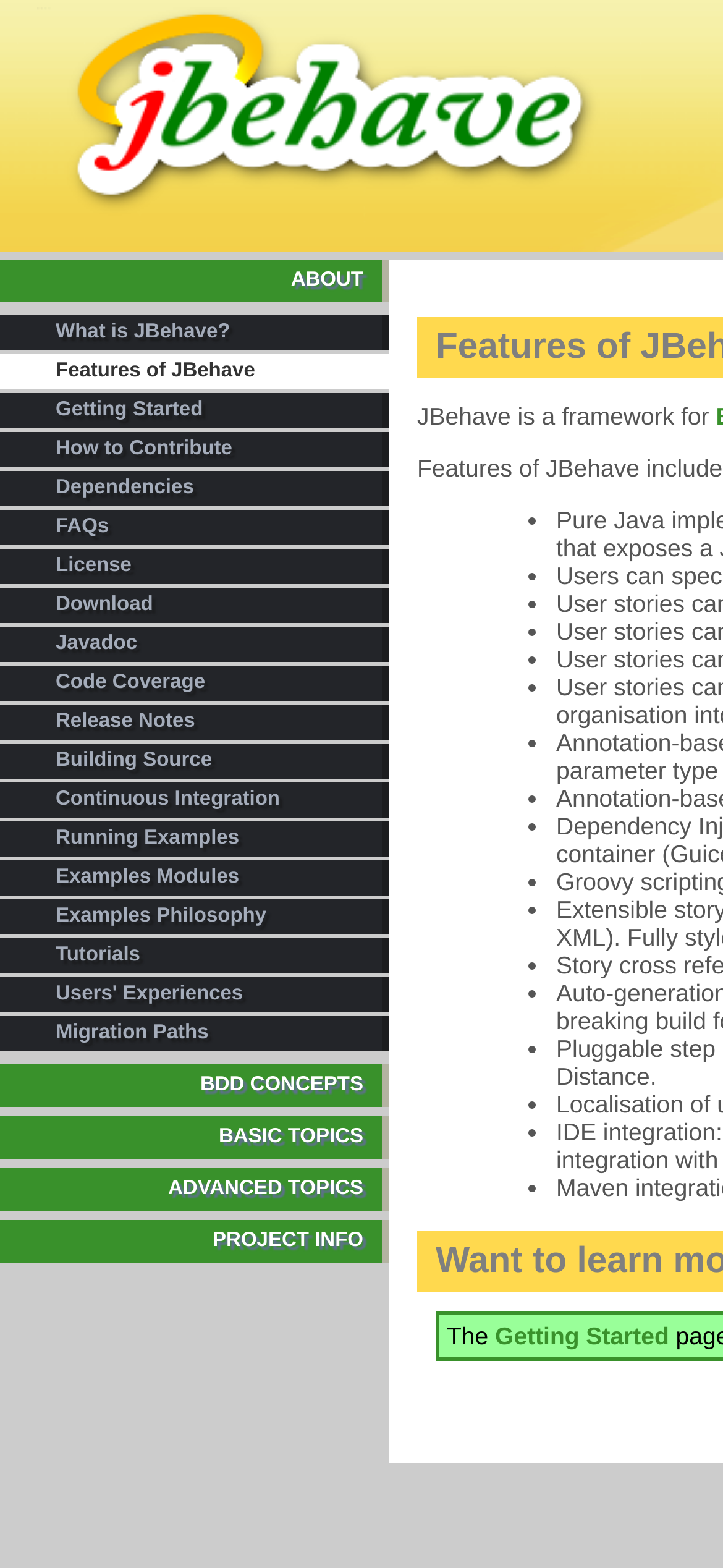Answer the question below in one word or phrase:
What is the first link under 'BDD CONCEPTS'?

BDD Concepts